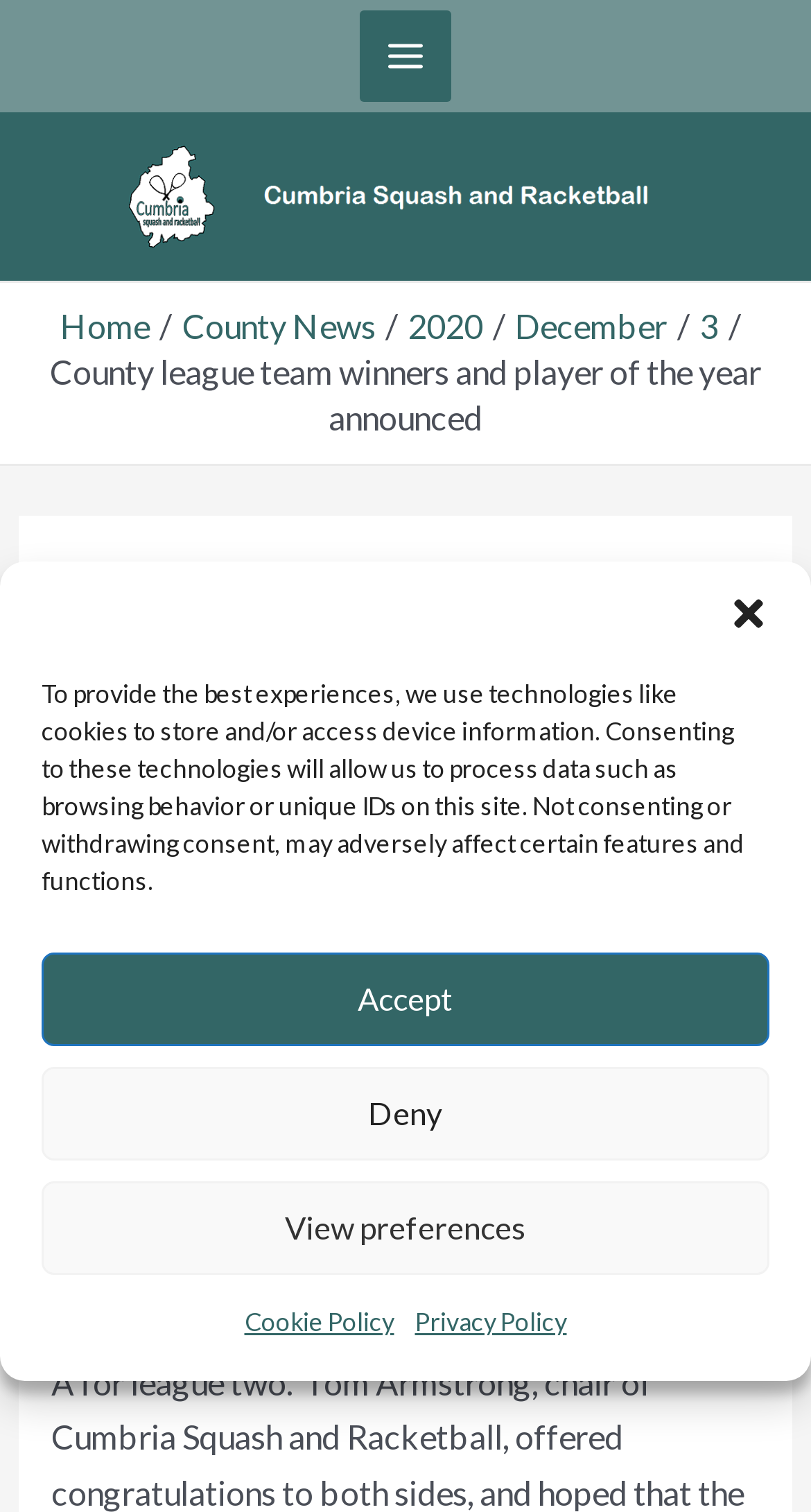Locate the bounding box coordinates of the clickable region to complete the following instruction: "View Cumbria Squash Banner Logo."

[0.159, 0.113, 0.8, 0.139]